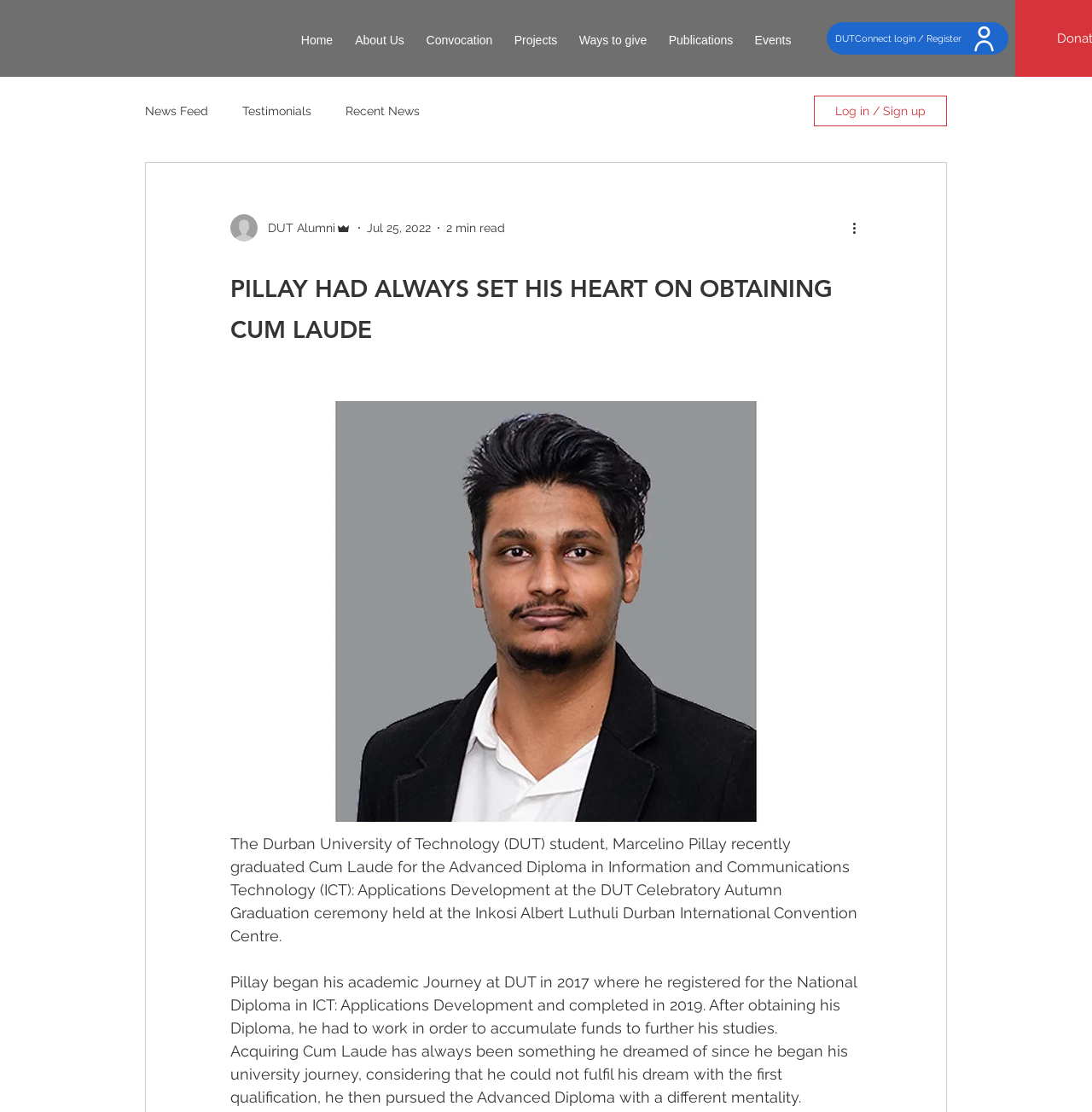Identify the bounding box coordinates of the element to click to follow this instruction: 'Learn more about DUT Alumni'. Ensure the coordinates are four float values between 0 and 1, provided as [left, top, right, bottom].

[0.236, 0.197, 0.307, 0.213]